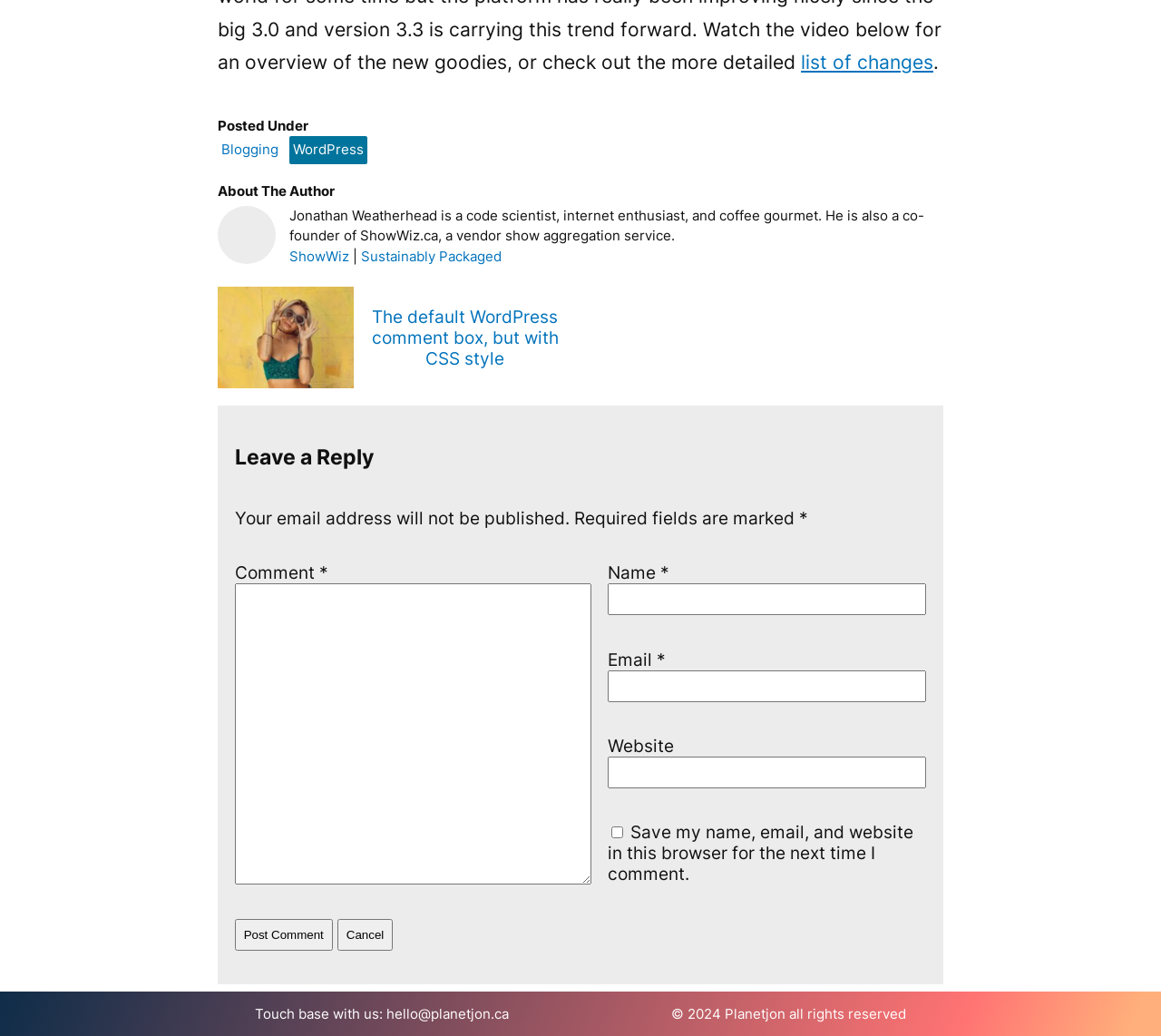Determine the bounding box of the UI element mentioned here: "ShowWiz". The coordinates must be in the format [left, top, right, bottom] with values ranging from 0 to 1.

[0.249, 0.239, 0.301, 0.256]